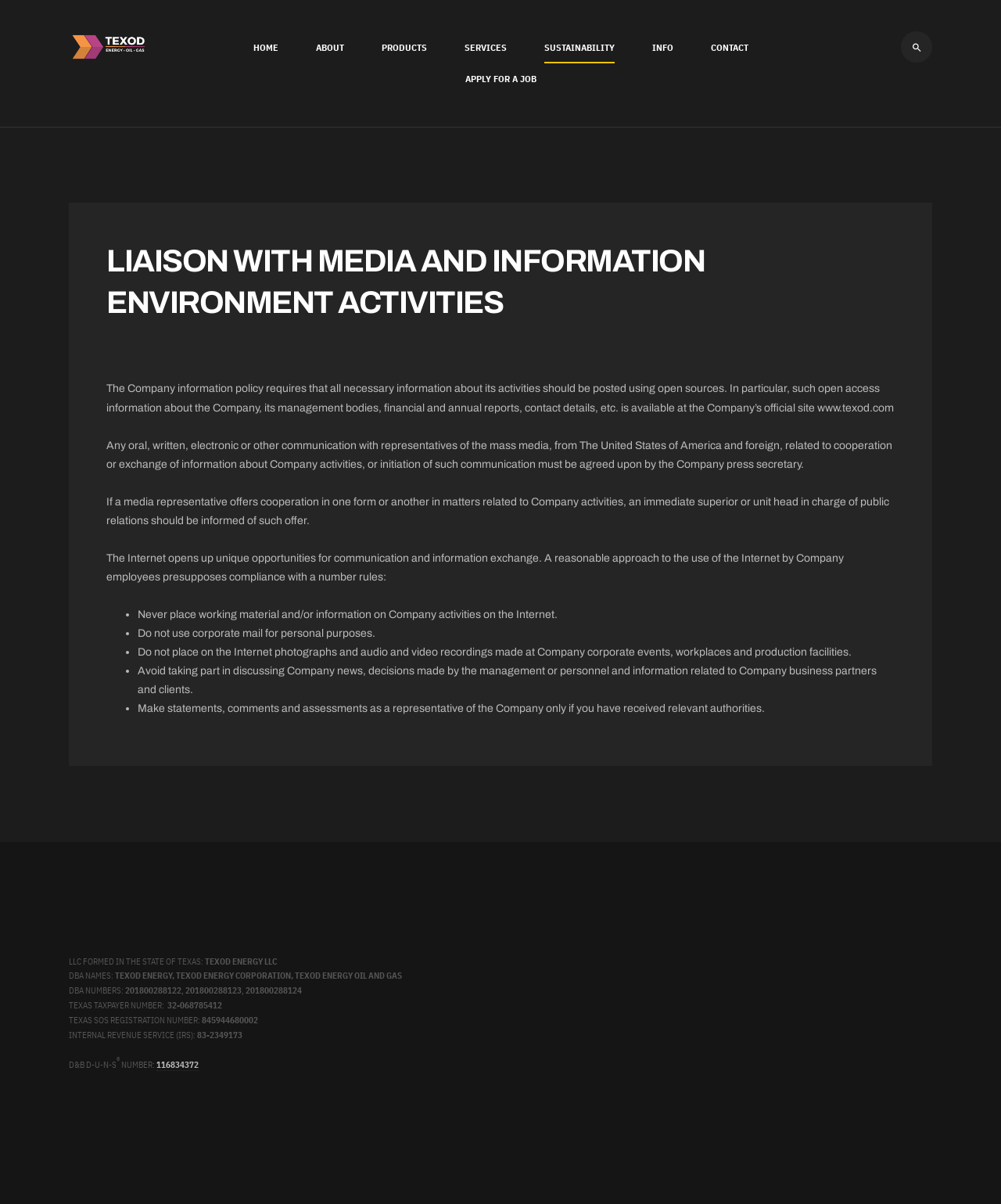Pinpoint the bounding box coordinates of the clickable element needed to complete the instruction: "View company information". The coordinates should be provided as four float numbers between 0 and 1: [left, top, right, bottom].

[0.106, 0.199, 0.894, 0.605]